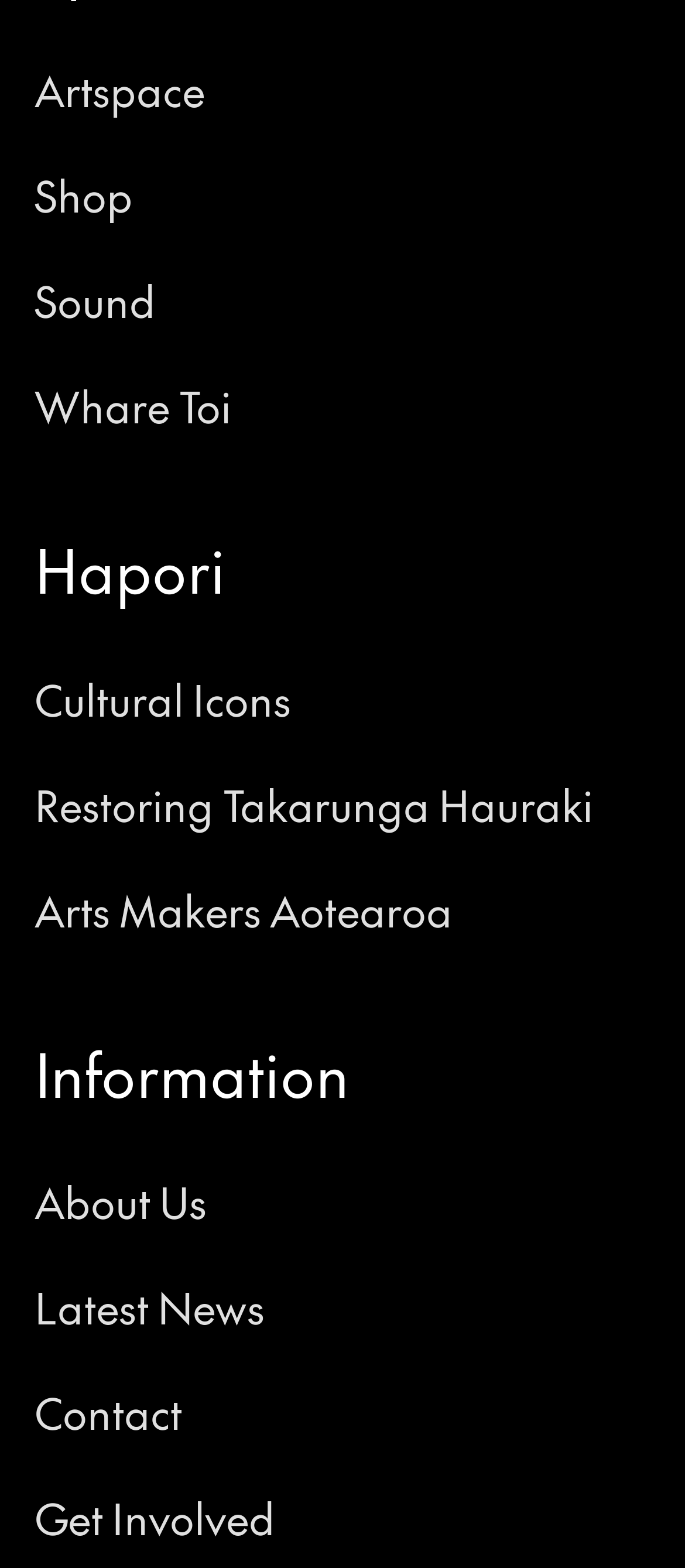Please find the bounding box coordinates of the clickable region needed to complete the following instruction: "check Latest News". The bounding box coordinates must consist of four float numbers between 0 and 1, i.e., [left, top, right, bottom].

[0.05, 0.814, 0.386, 0.852]